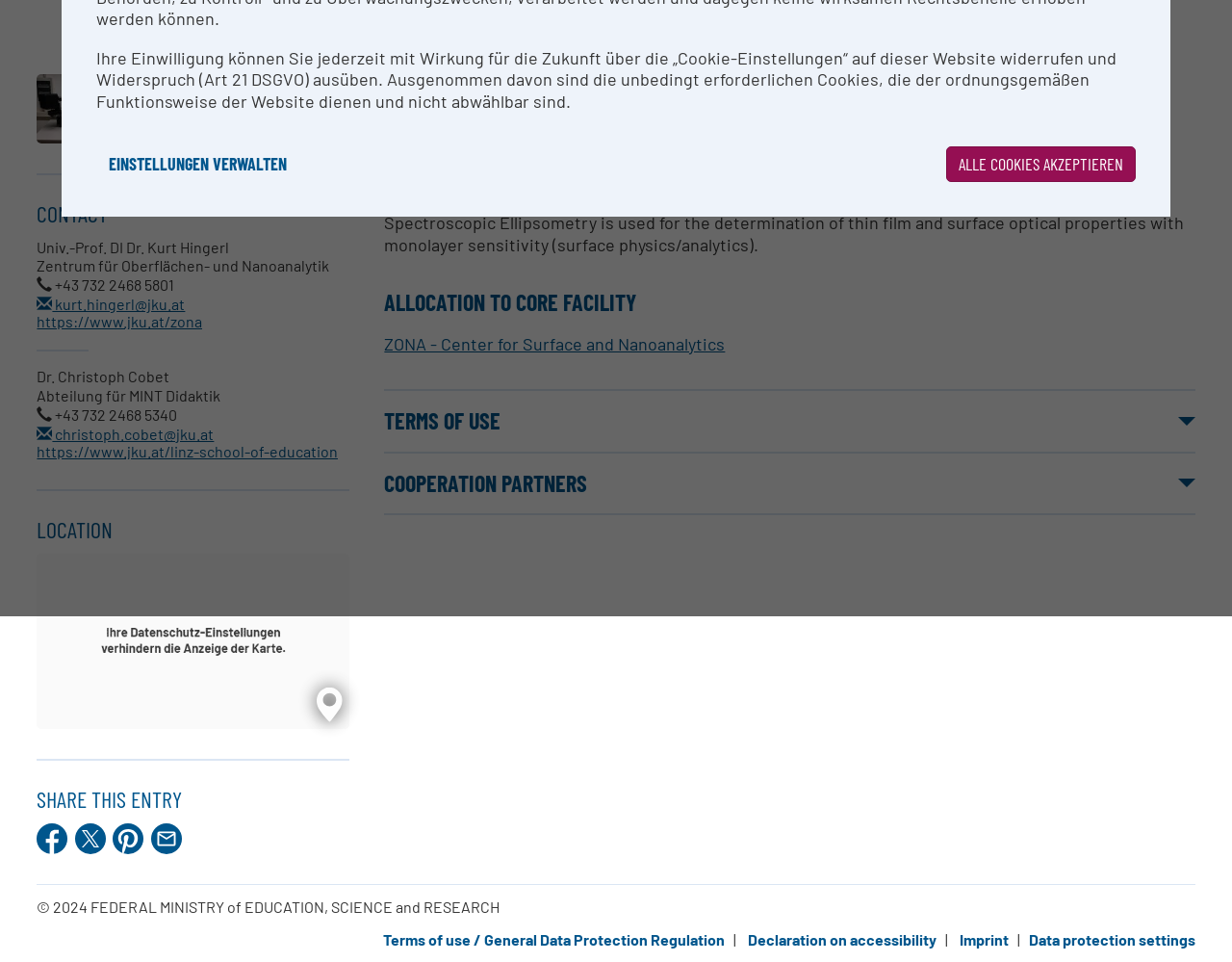Find the bounding box coordinates for the UI element that matches this description: "Alle Cookies akzeptieren".

[0.768, 0.152, 0.922, 0.189]